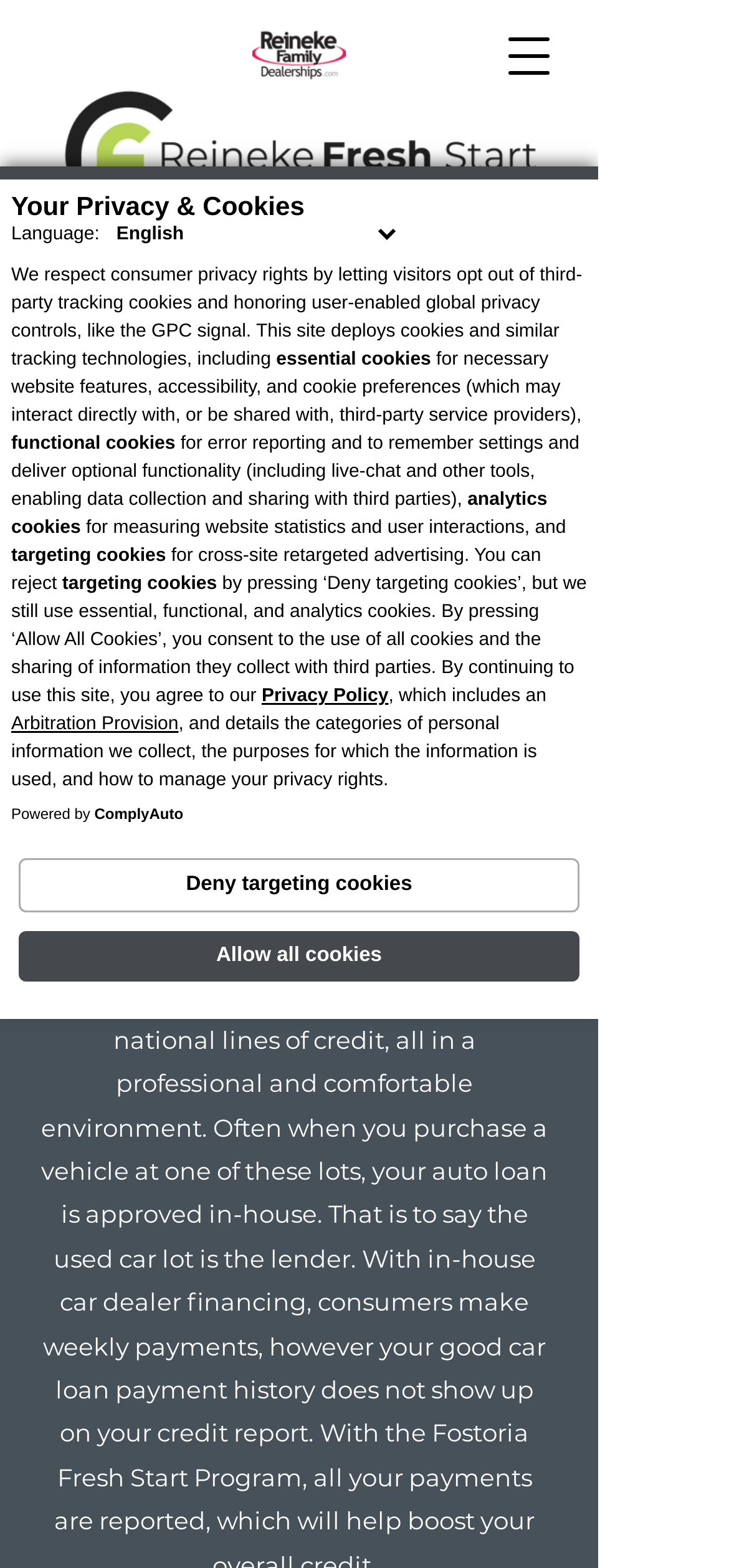Locate the coordinates of the bounding box for the clickable region that fulfills this instruction: "Open navigation menu".

[0.662, 0.006, 0.79, 0.066]